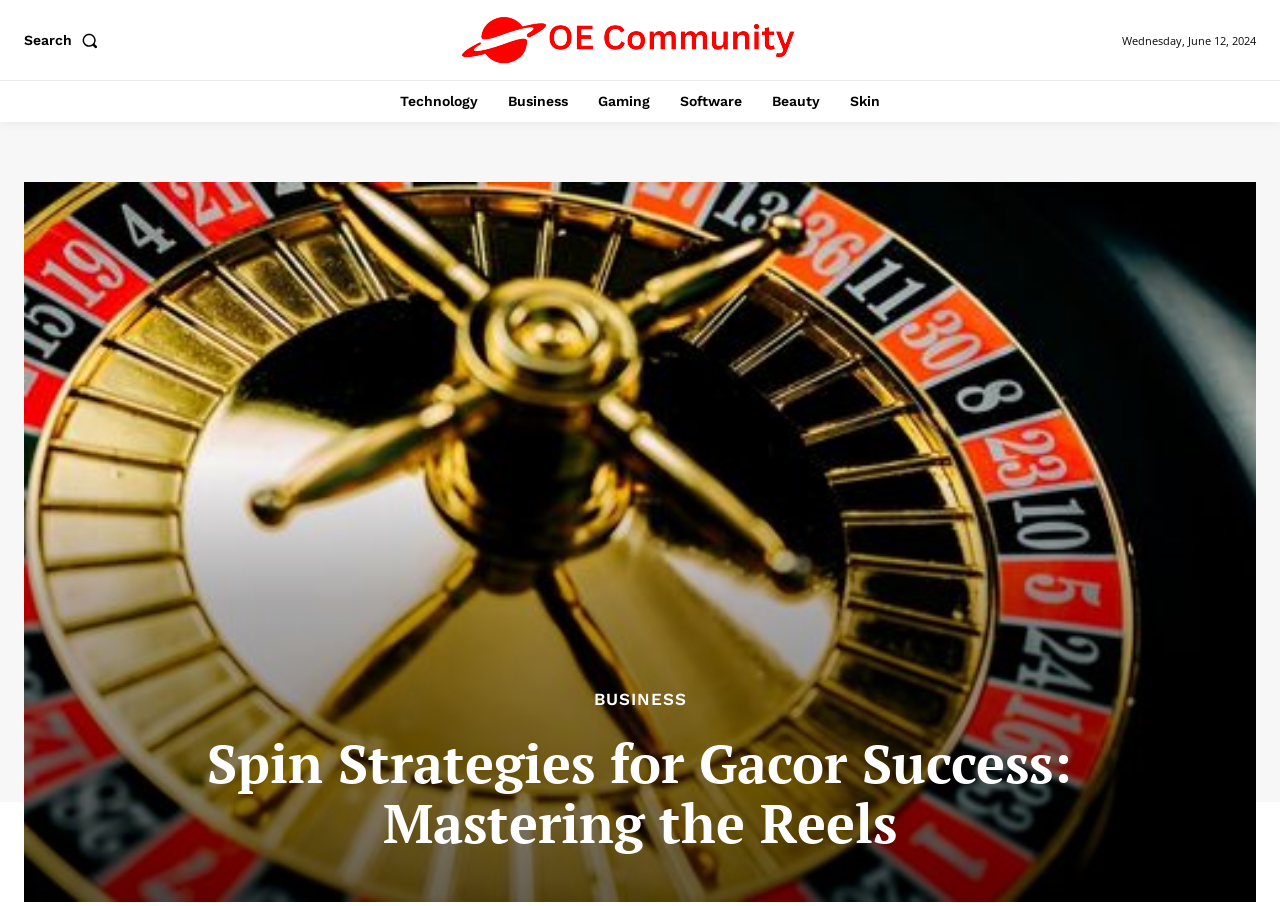What is the primary heading on this webpage?

Spin Strategies for Gacor Success: Mastering the Reels